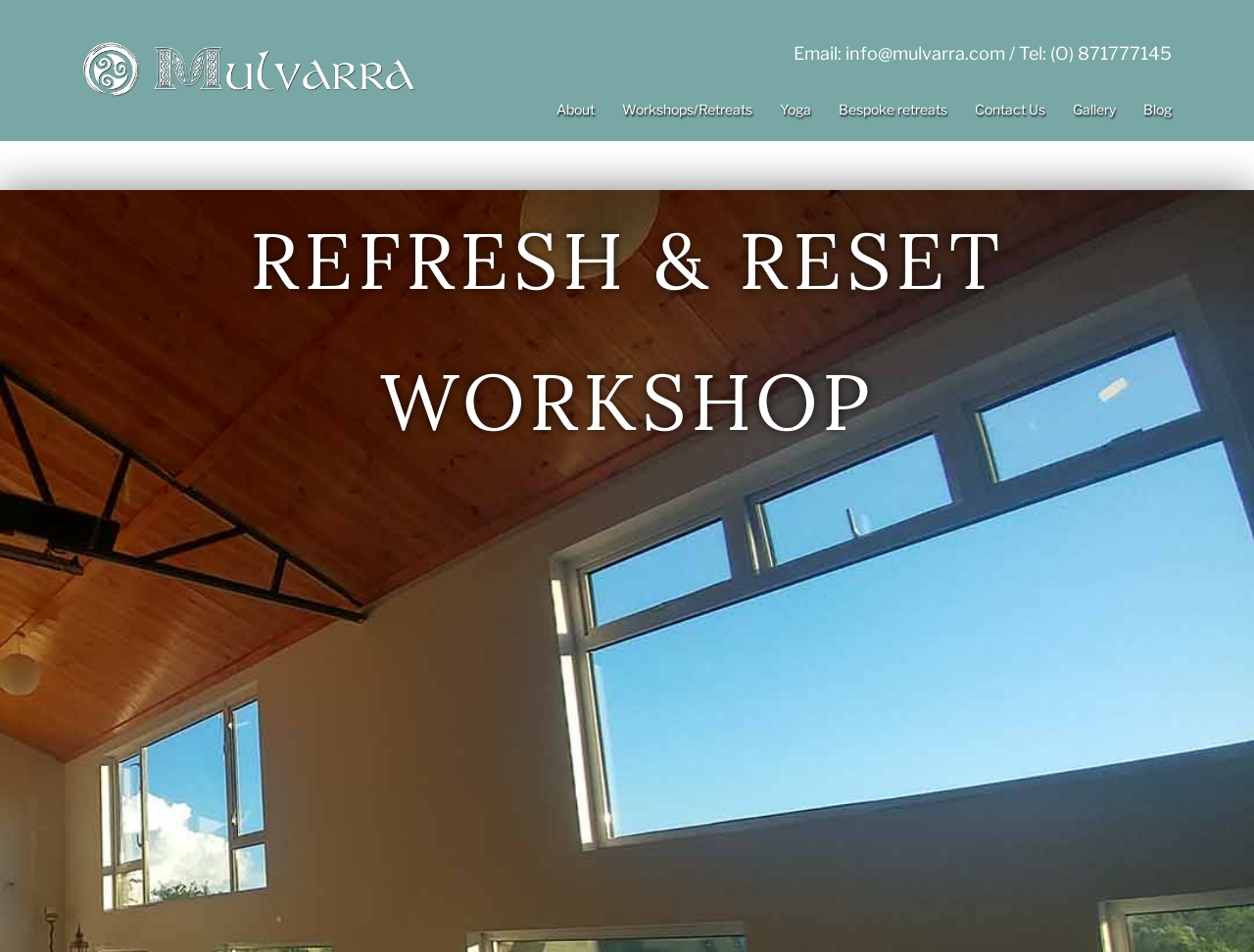Determine the bounding box coordinates for the element that should be clicked to follow this instruction: "visit Mulvarra House website". The coordinates should be given as four float numbers between 0 and 1, in the format [left, top, right, bottom].

[0.055, 0.063, 0.336, 0.081]